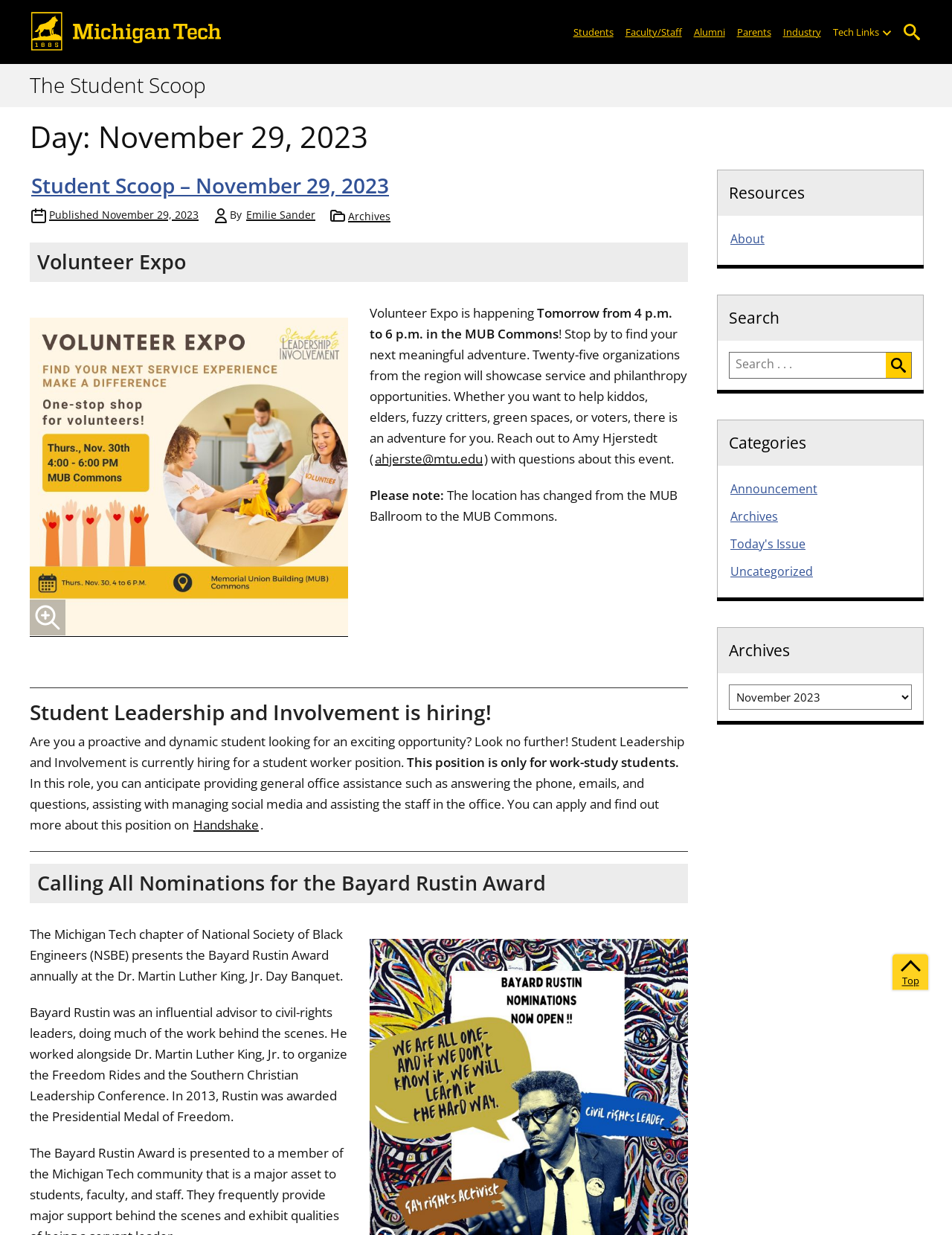Determine the bounding box coordinates for the UI element described. Format the coordinates as (top-left x, top-left y, bottom-right x, bottom-right y) and ensure all values are between 0 and 1. Element description: Published November 29, 2023

[0.05, 0.167, 0.21, 0.18]